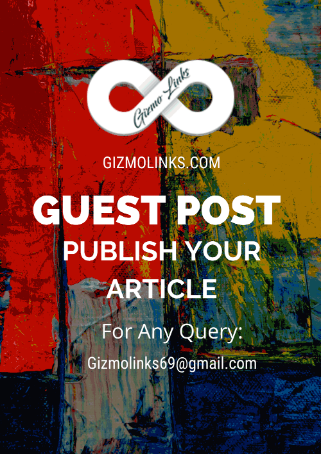Describe all the elements in the image with great detail.

The image promotes "Gizmo Links," a platform inviting users to submit guest posts and publish their articles. It features a striking, colorful abstract background that enhances the visual appeal, with the website URL prominently displayed at the top. The main text highlights the opportunity for guest posting and encourages potential contributors to publish their articles. Additionally, contact information, including an email address for inquiries, is provided at the bottom, making it easy for interested individuals to reach out for further details. This promotional material effectively blends artistic design with clear, actionable messaging for content creators.